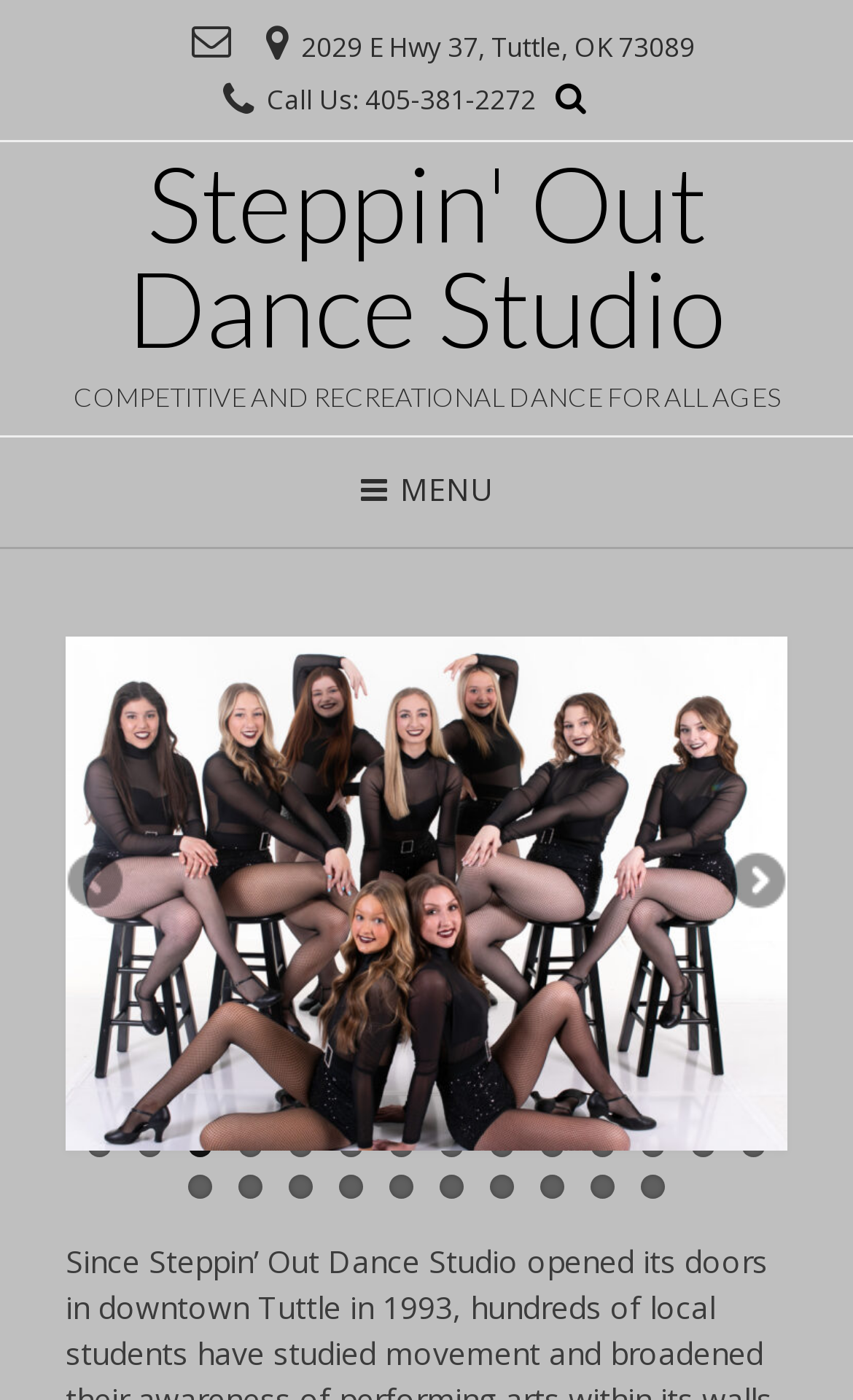Pinpoint the bounding box coordinates of the clickable element to carry out the following instruction: "Open the menu."

[0.469, 0.334, 0.577, 0.364]